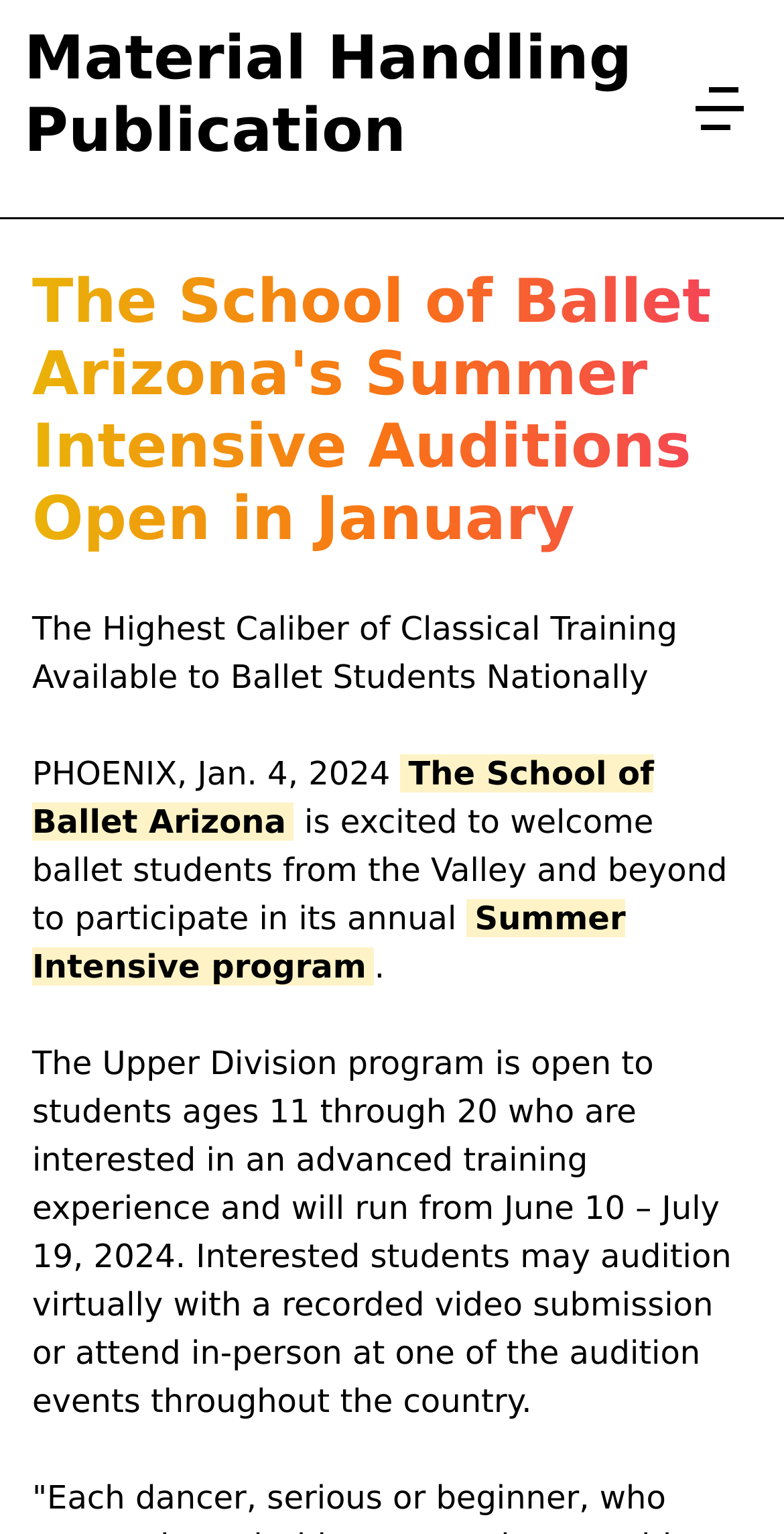Provide a brief response to the question below using one word or phrase:
How long does the Summer Intensive program run?

June 10 - July 19, 2024